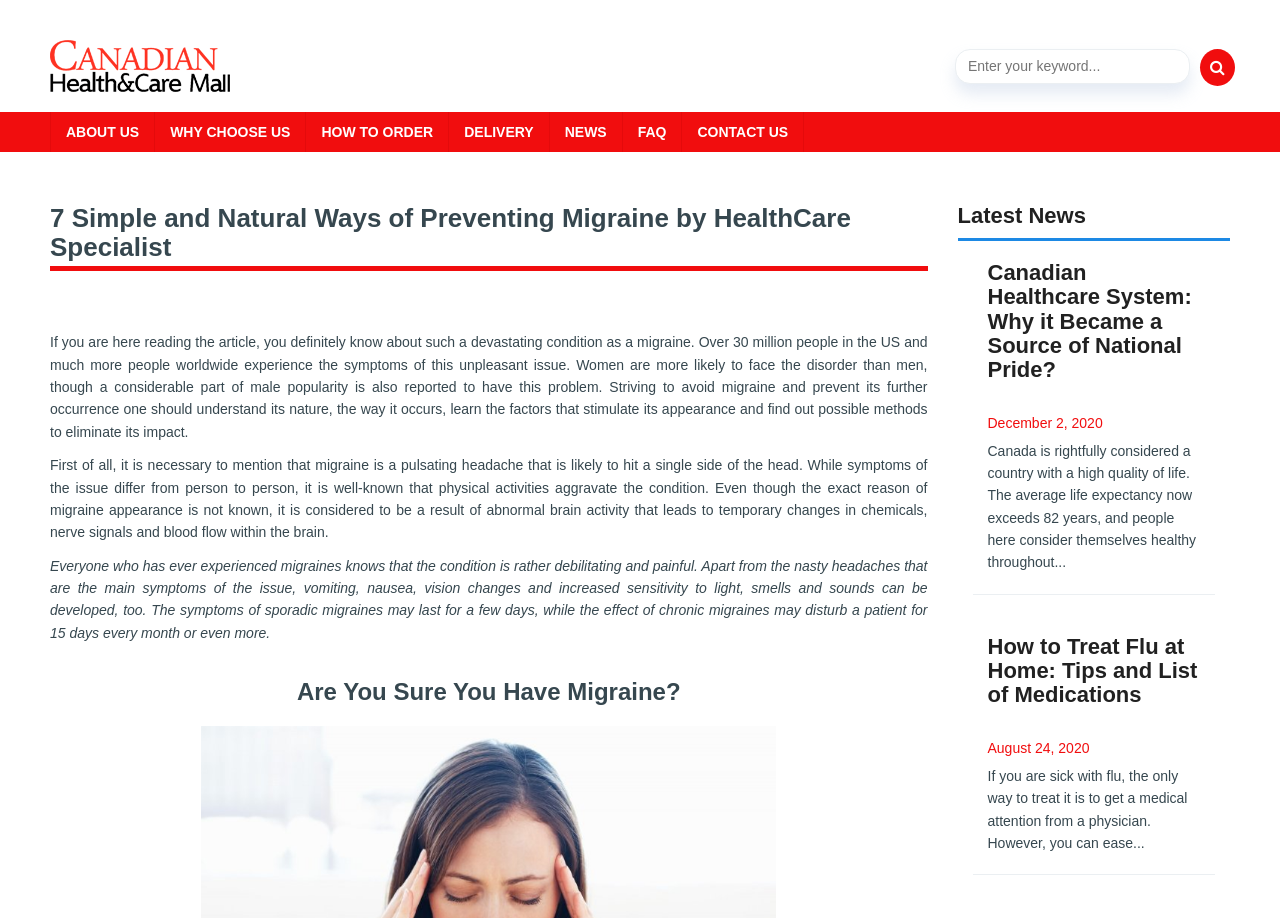Please specify the bounding box coordinates of the element that should be clicked to execute the given instruction: 'click the CONTACT US link'. Ensure the coordinates are four float numbers between 0 and 1, expressed as [left, top, right, bottom].

[0.533, 0.122, 0.628, 0.166]